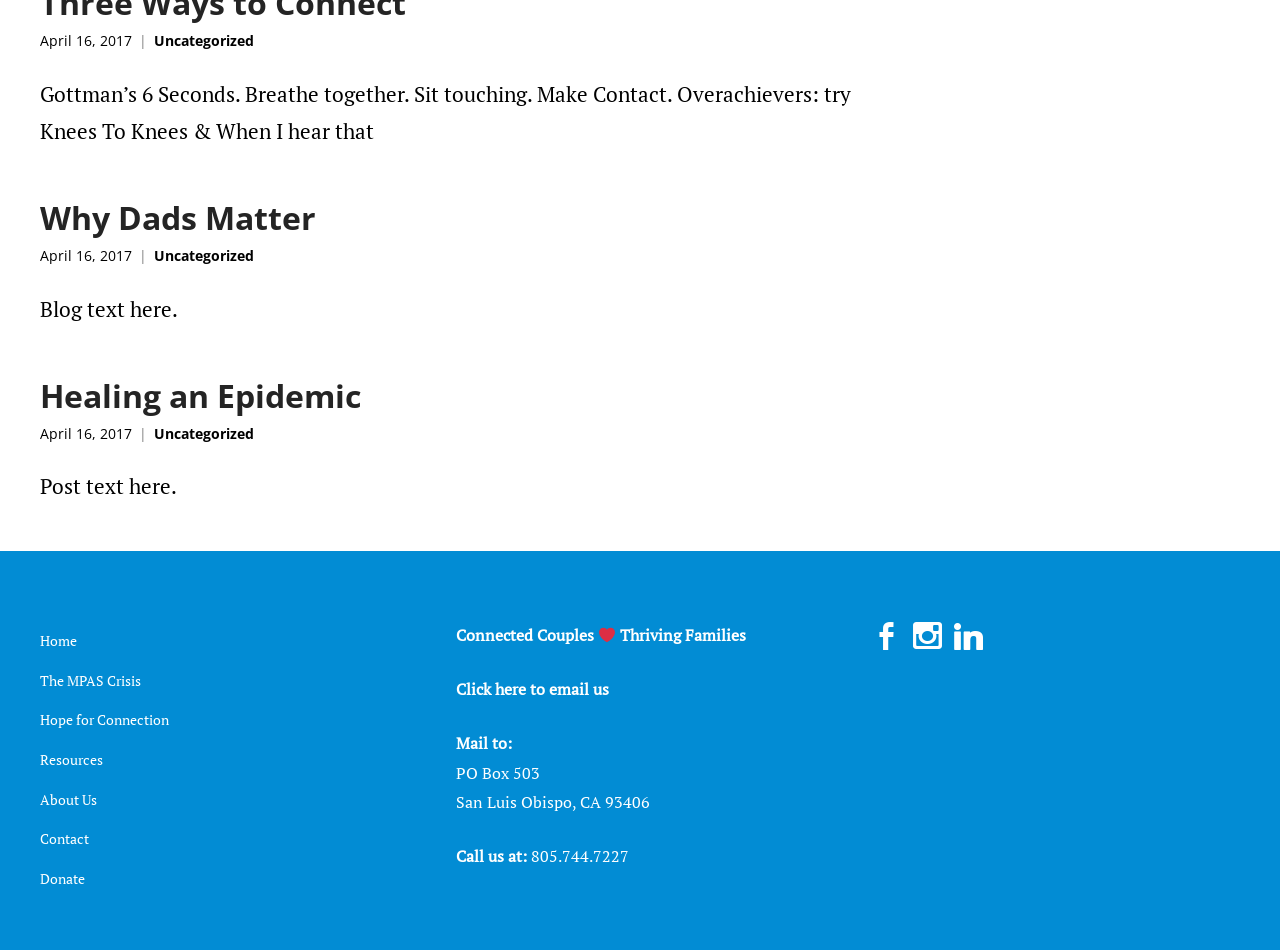What is the title of the second article?
Provide a detailed and extensive answer to the question.

I found the title by looking at the heading element with the text 'Healing an Epidemic' which is a child of the second article element.